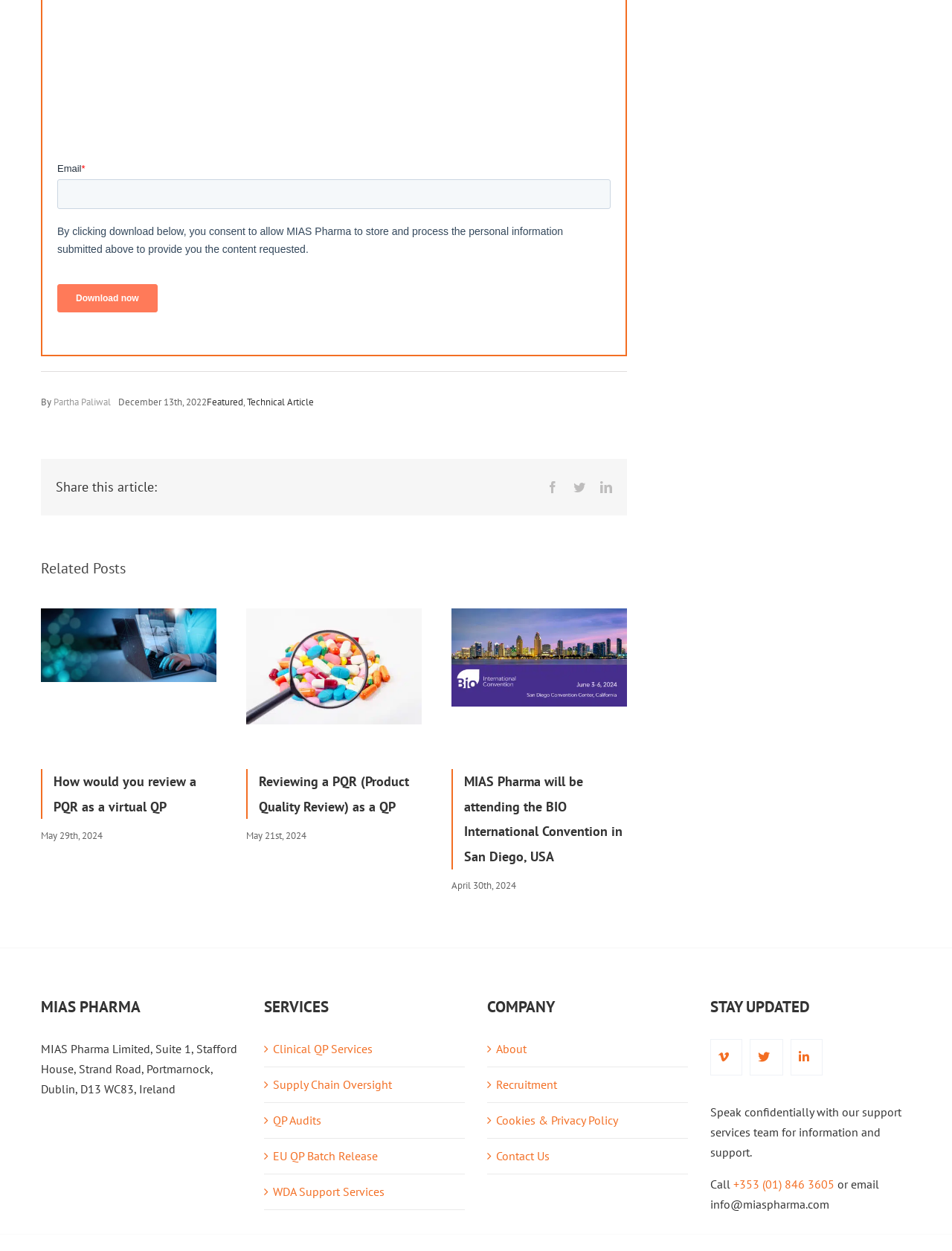How many social media links are available to share the article?
Based on the visual details in the image, please answer the question thoroughly.

There are three social media links available to share the article, which are Facebook, Twitter, and LinkedIn, located below the 'Share this article:' heading.